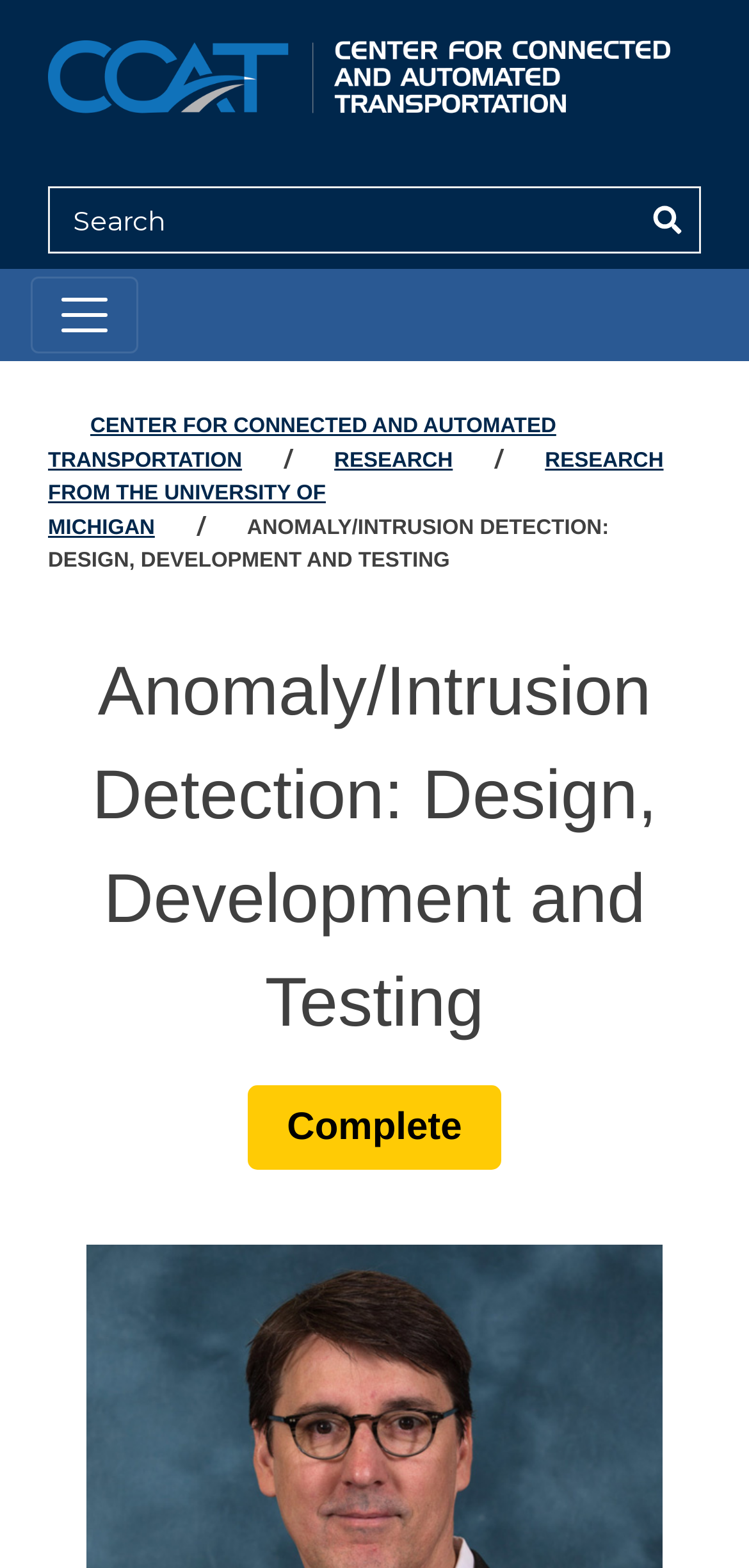Reply to the question with a single word or phrase:
What is the status of the project?

Complete